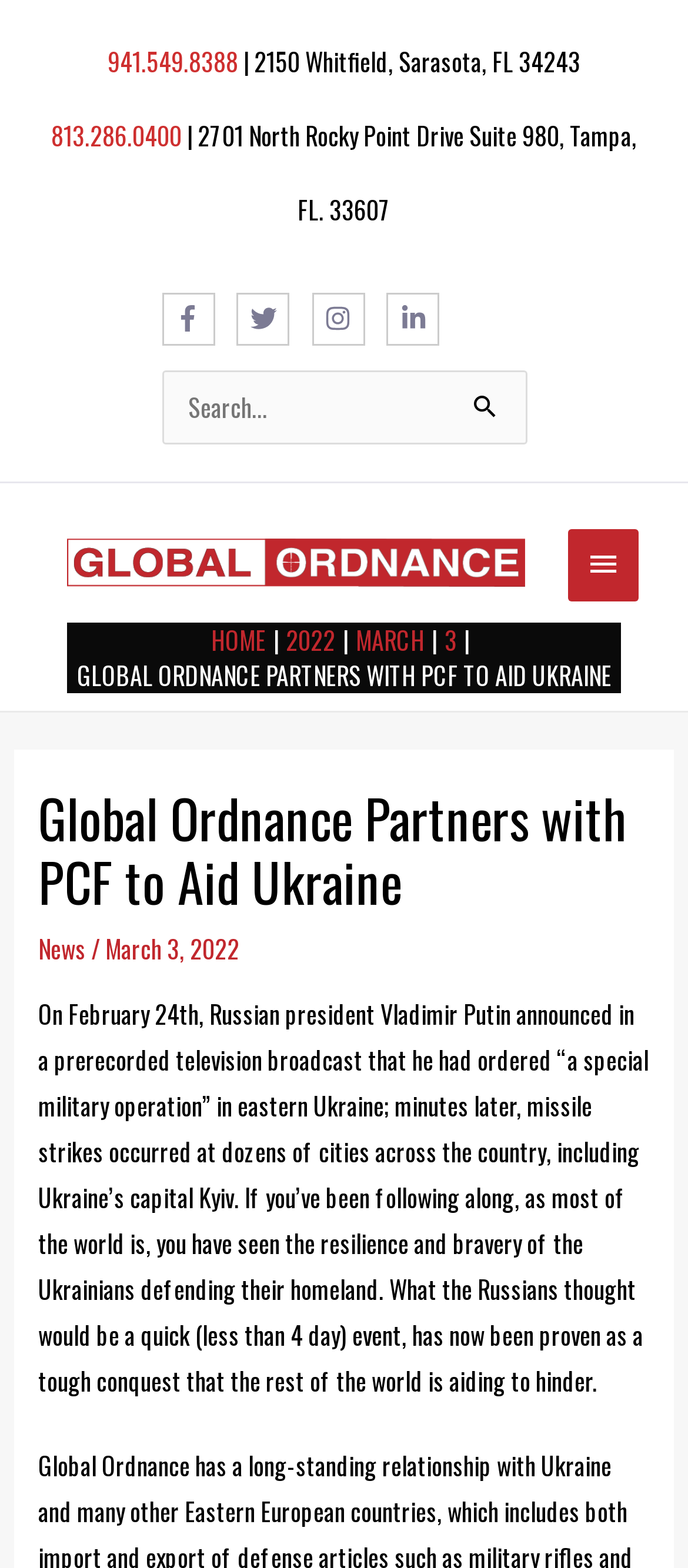Can you find the bounding box coordinates for the element that needs to be clicked to execute this instruction: "Search for a topic"? The coordinates should be given as four float numbers between 0 and 1, i.e., [left, top, right, bottom].

None